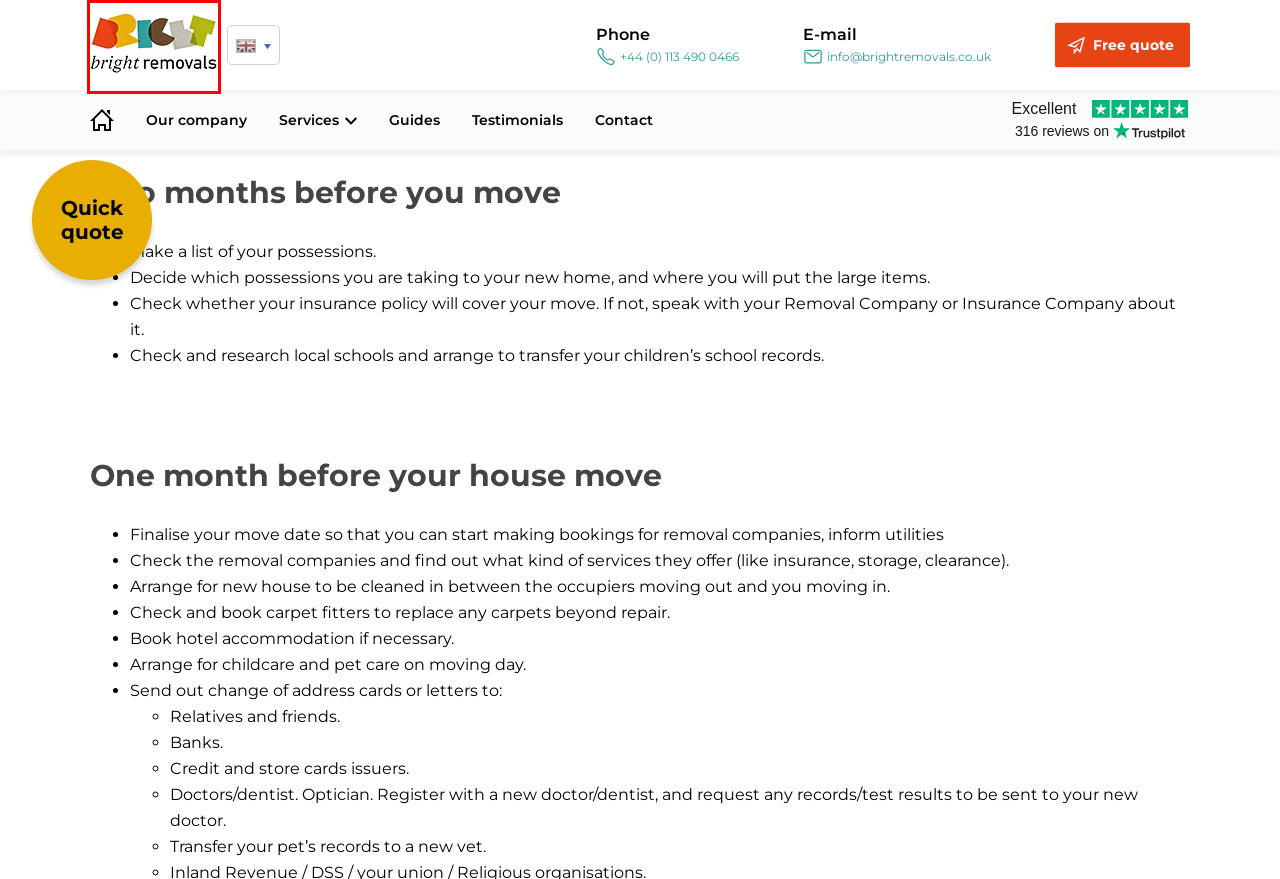Review the webpage screenshot provided, noting the red bounding box around a UI element. Choose the description that best matches the new webpage after clicking the element within the bounding box. The following are the options:
A. House Relocation Austria| Bright Removals Ltd
B. International Removals Austria | Bright Removals Ltd
C. Best Removals company Austria
D. International Removals Linz | Bright Movers Austria
E. International Removals Vienna | Bright Movers Austria
F. Freight to Austria from UK
G. International Removals Graz| Bright Movers
H. Efficient UK-Germany Moving Services | Top-Rated International Relocation

B